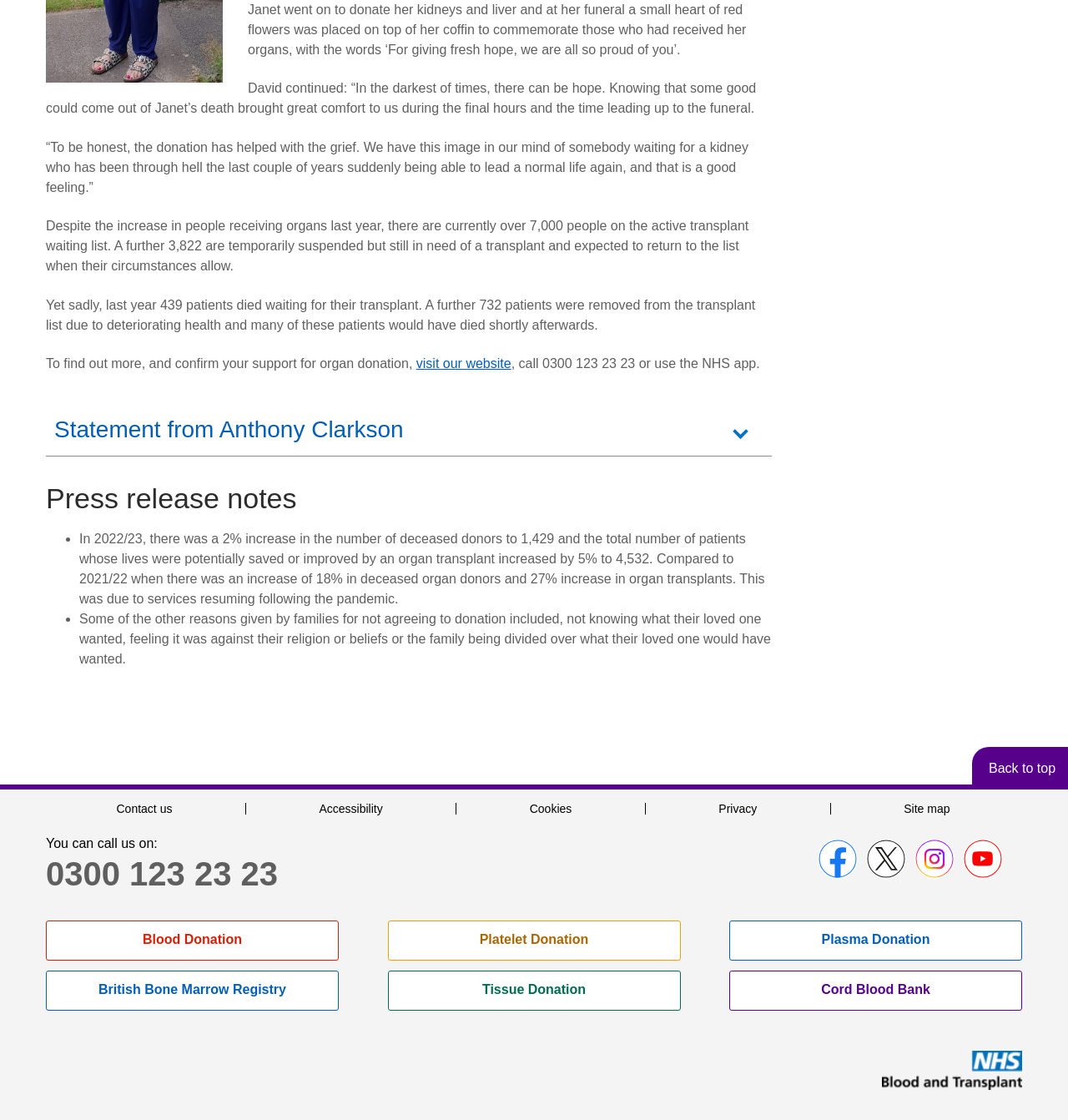What is the purpose of the 'Back to top' link?
Based on the image, answer the question with as much detail as possible.

The 'Back to top' link is located at the bottom of the page and allows users to quickly navigate back to the top of the page, saving them the effort of scrolling up manually.